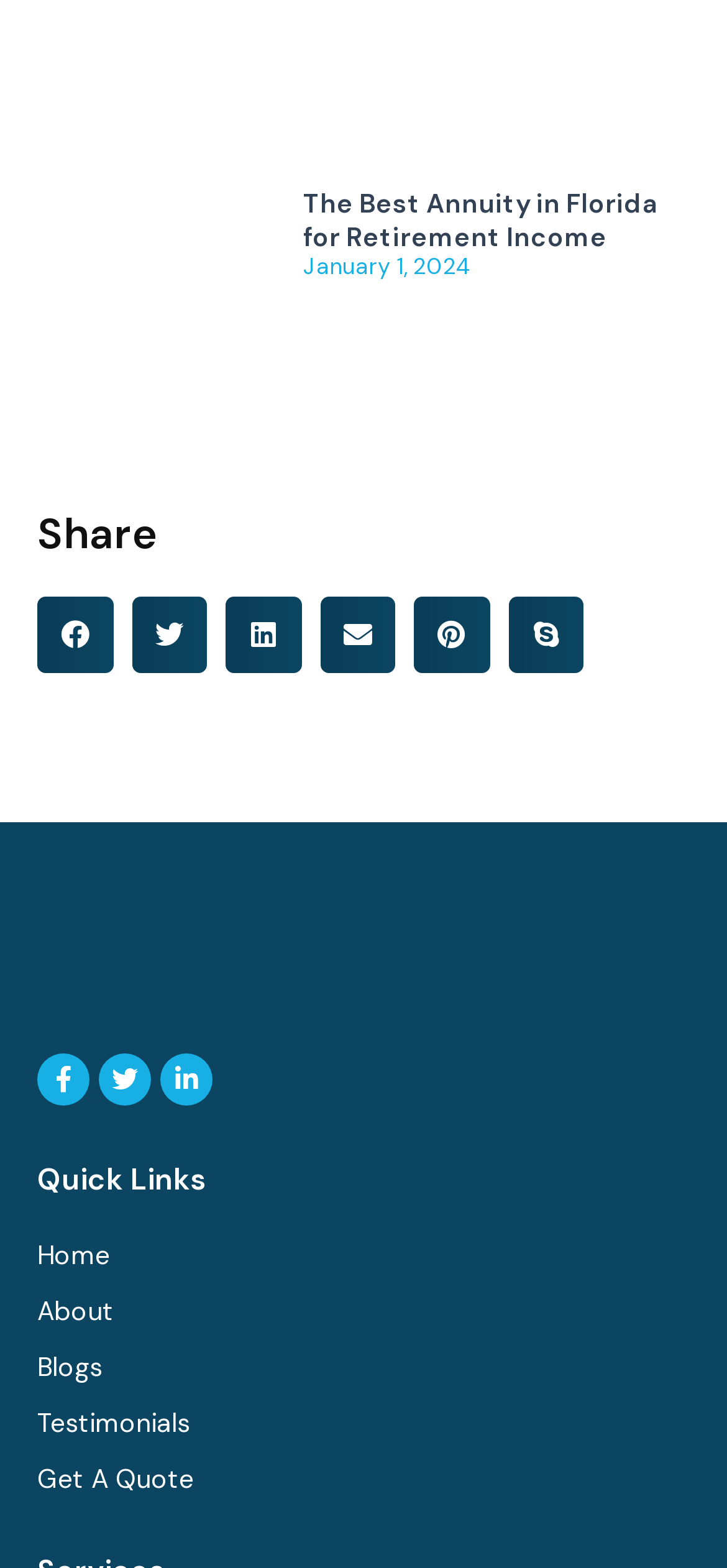Mark the bounding box of the element that matches the following description: "Prev".

None